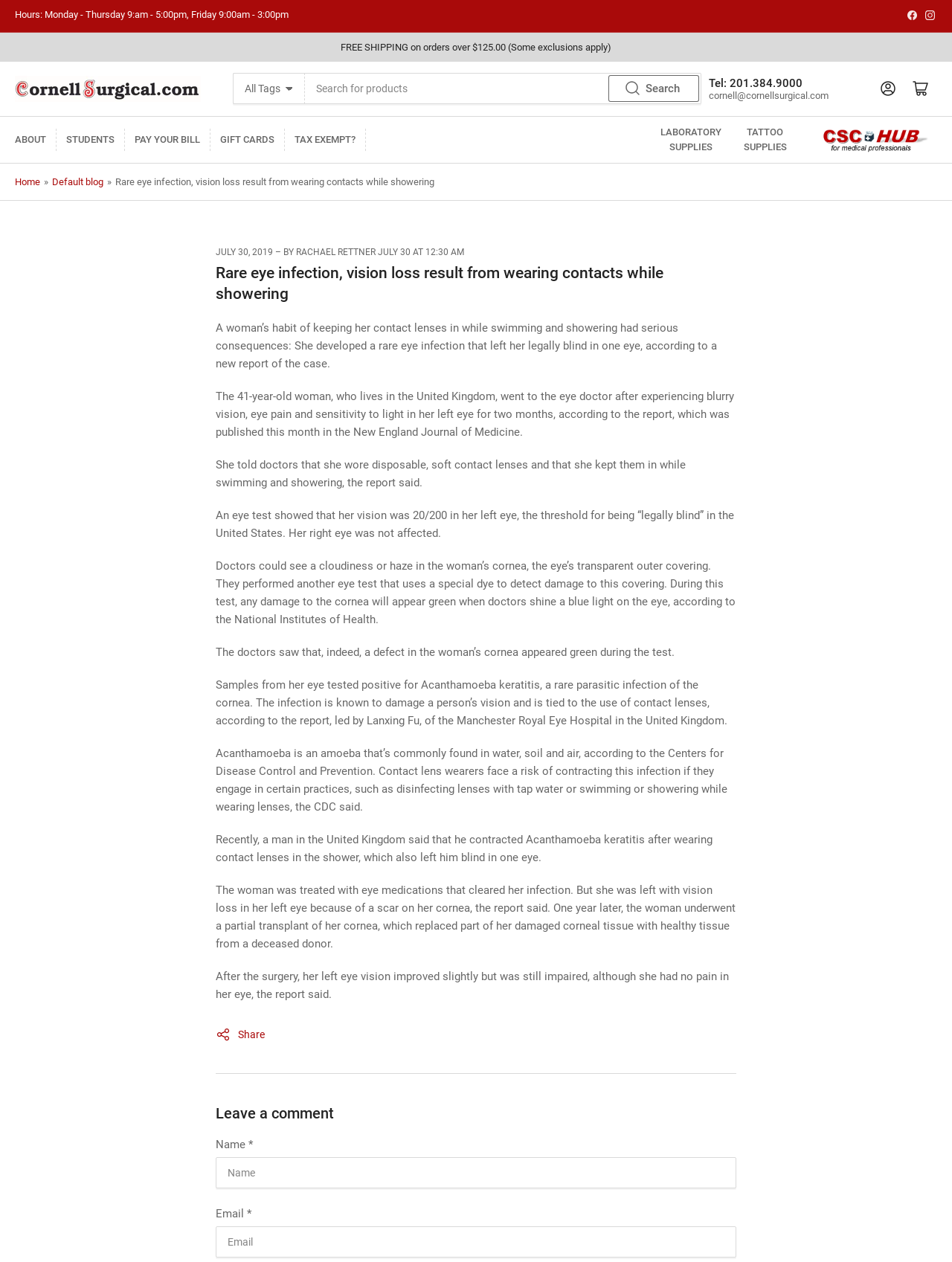Provide the bounding box coordinates of the section that needs to be clicked to accomplish the following instruction: "Open mini cart."

[0.95, 0.055, 0.984, 0.08]